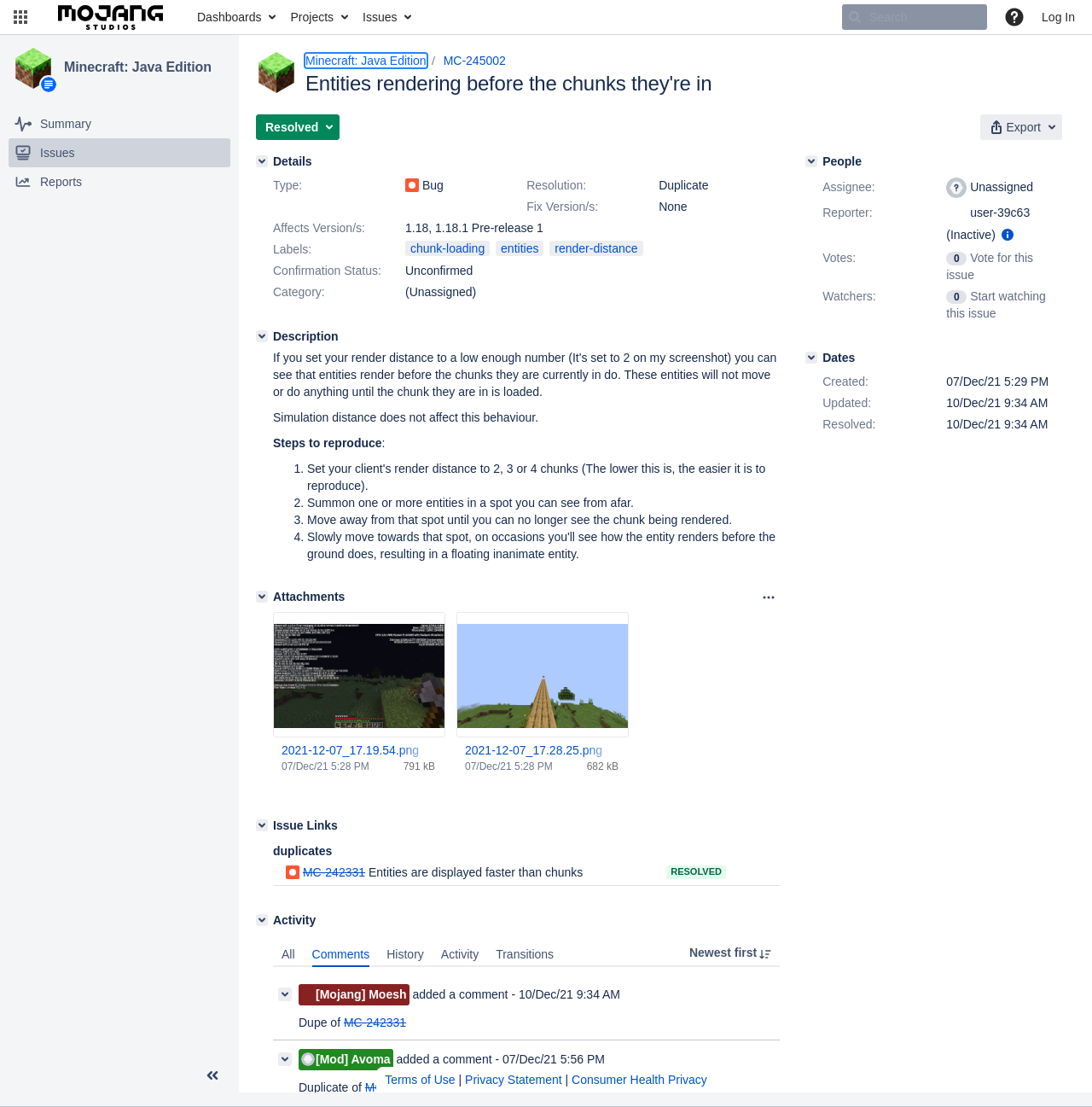What is the project type of Minecraft: Java Edition?
Answer the question in a detailed and comprehensive manner.

I found the answer by looking at the 'Project Type' label next to the 'Minecraft: Java Edition' link, which is located at the top of the page, and it says 'business'.